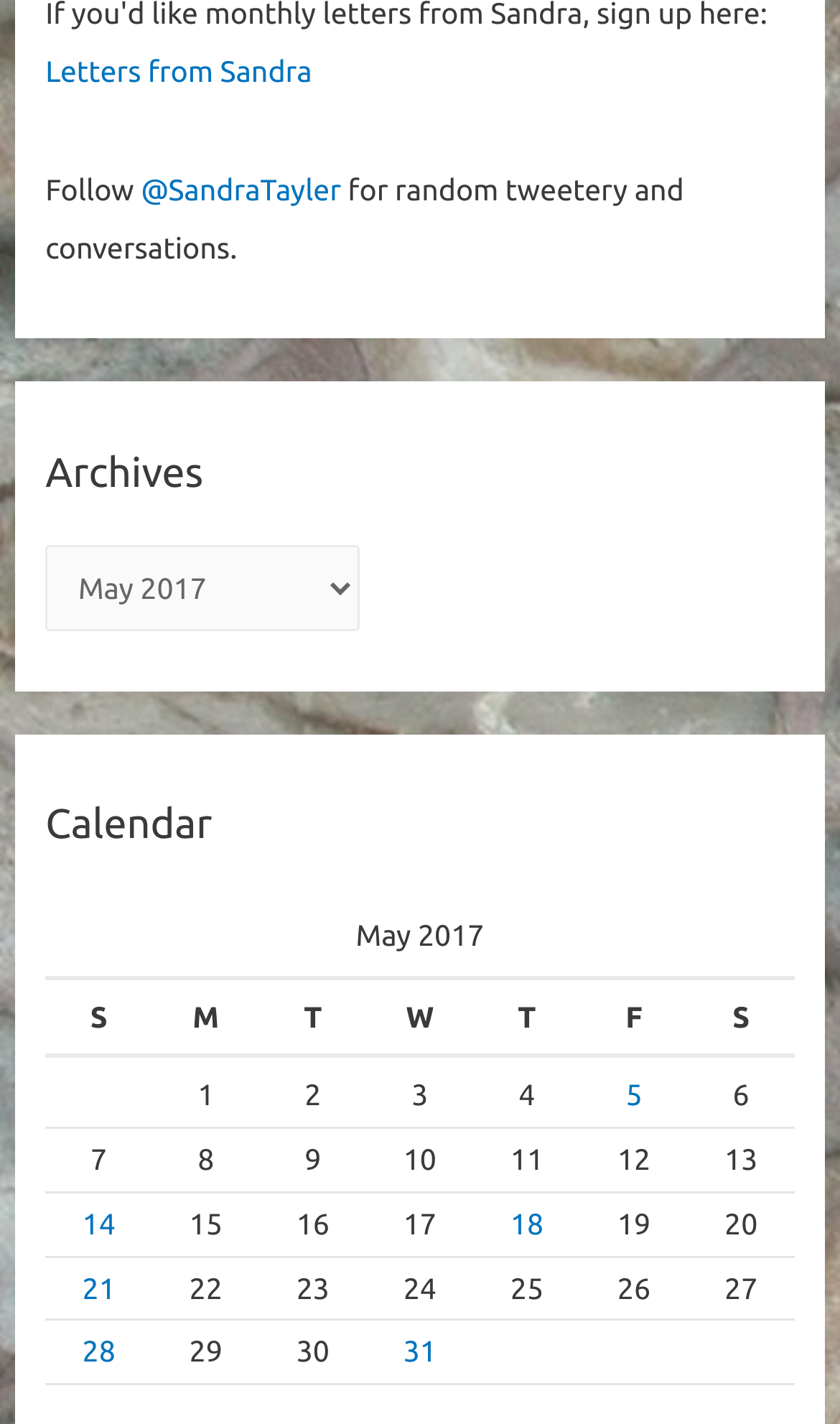Determine the bounding box coordinates of the clickable element necessary to fulfill the instruction: "View archives". Provide the coordinates as four float numbers within the 0 to 1 range, i.e., [left, top, right, bottom].

[0.054, 0.382, 0.427, 0.443]